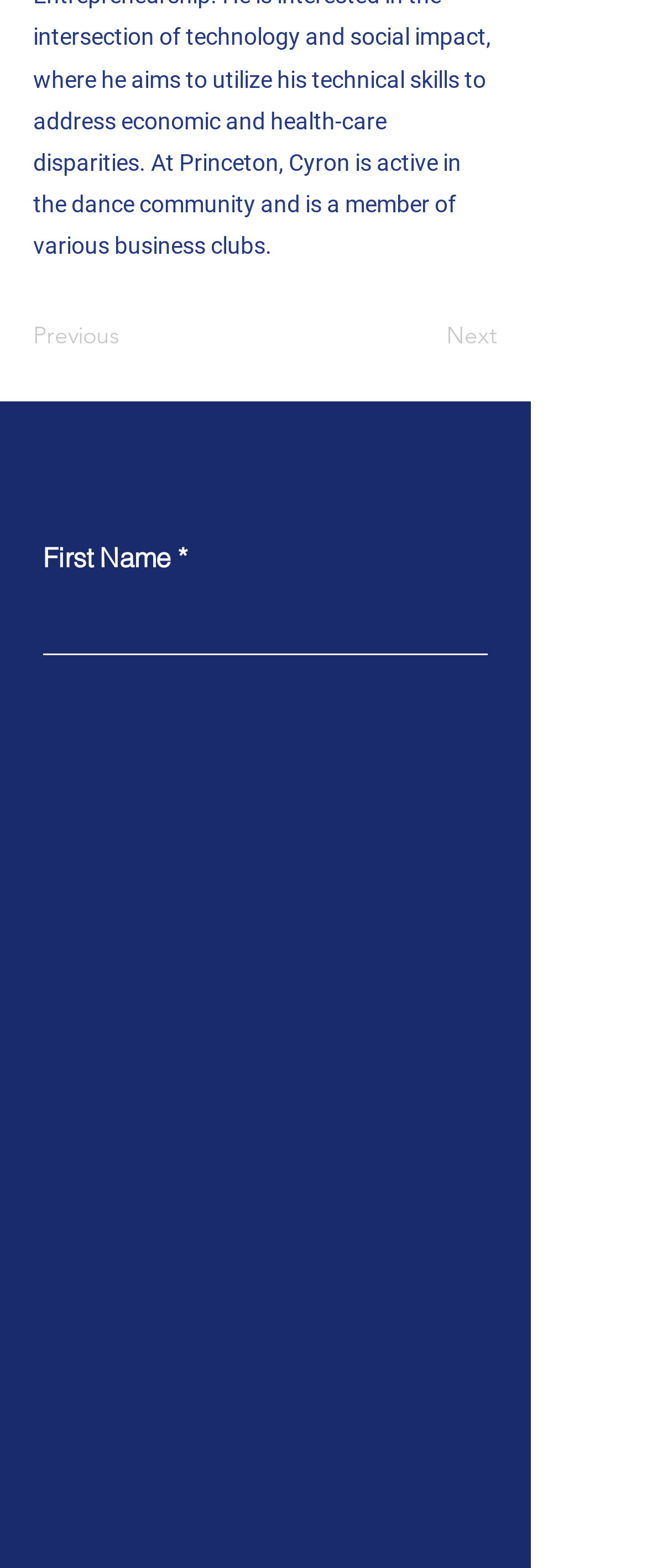Identify the bounding box coordinates of the area that should be clicked in order to complete the given instruction: "Call the phone number". The bounding box coordinates should be four float numbers between 0 and 1, i.e., [left, top, right, bottom].

[0.252, 0.912, 0.568, 0.929]